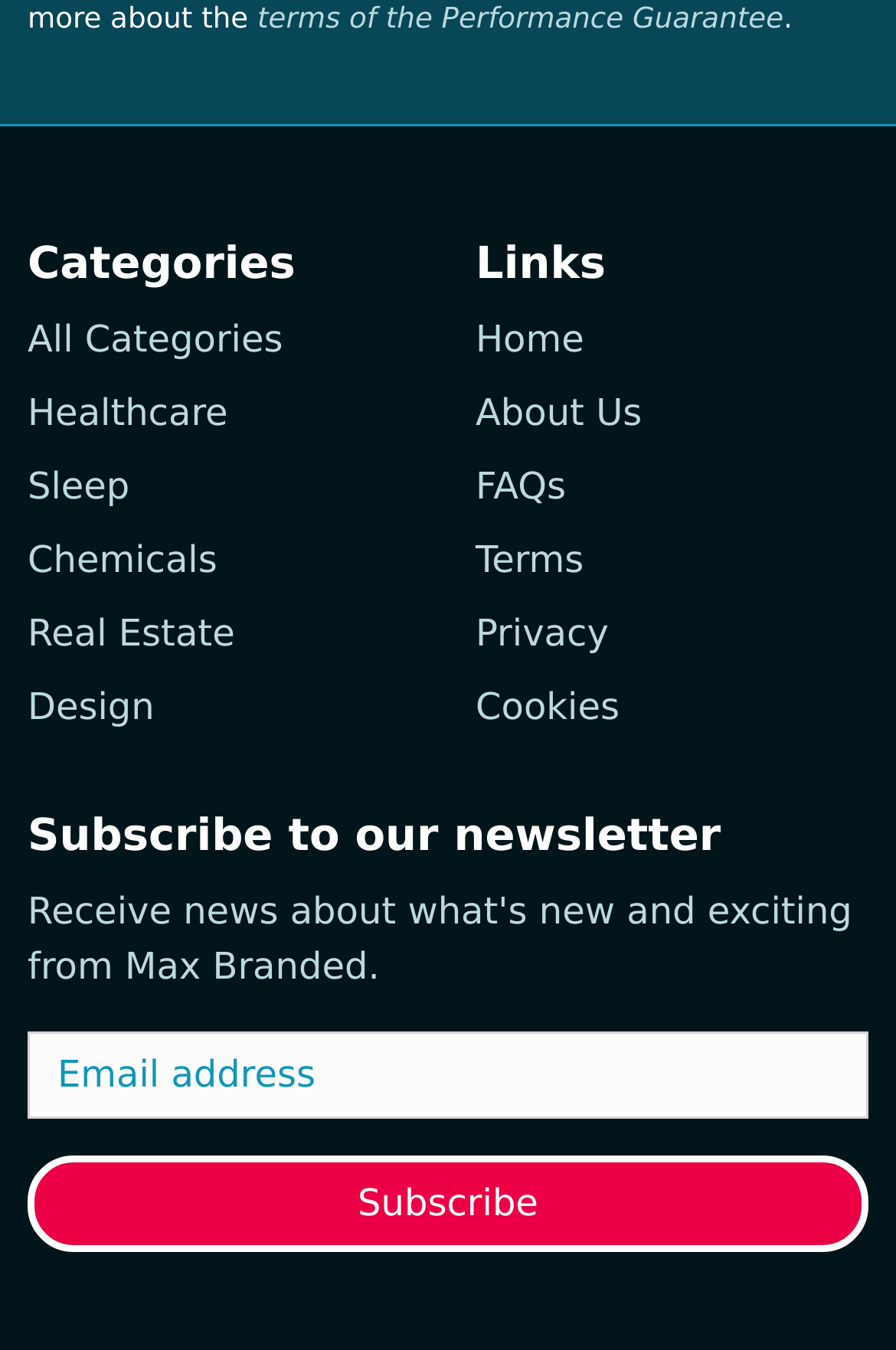Highlight the bounding box coordinates of the region I should click on to meet the following instruction: "View the 'Terms of the Performance Guarantee'".

[0.287, 0.001, 0.874, 0.026]